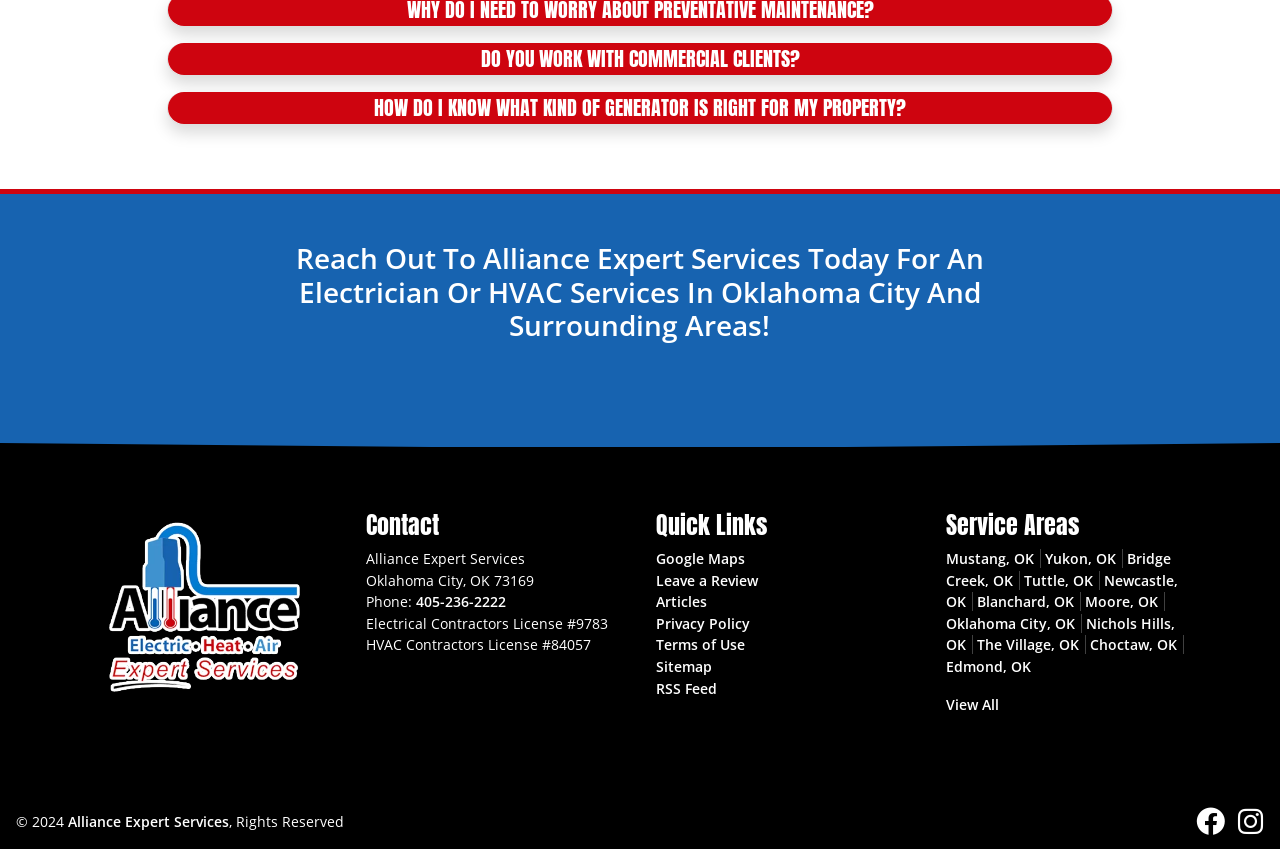What is the company name?
Give a comprehensive and detailed explanation for the question.

I found the company name by looking at the logo at the top left corner of the webpage, which says 'Alliance Expert Services Logo'. Additionally, the same name is mentioned at the bottom of the webpage in the copyright section.